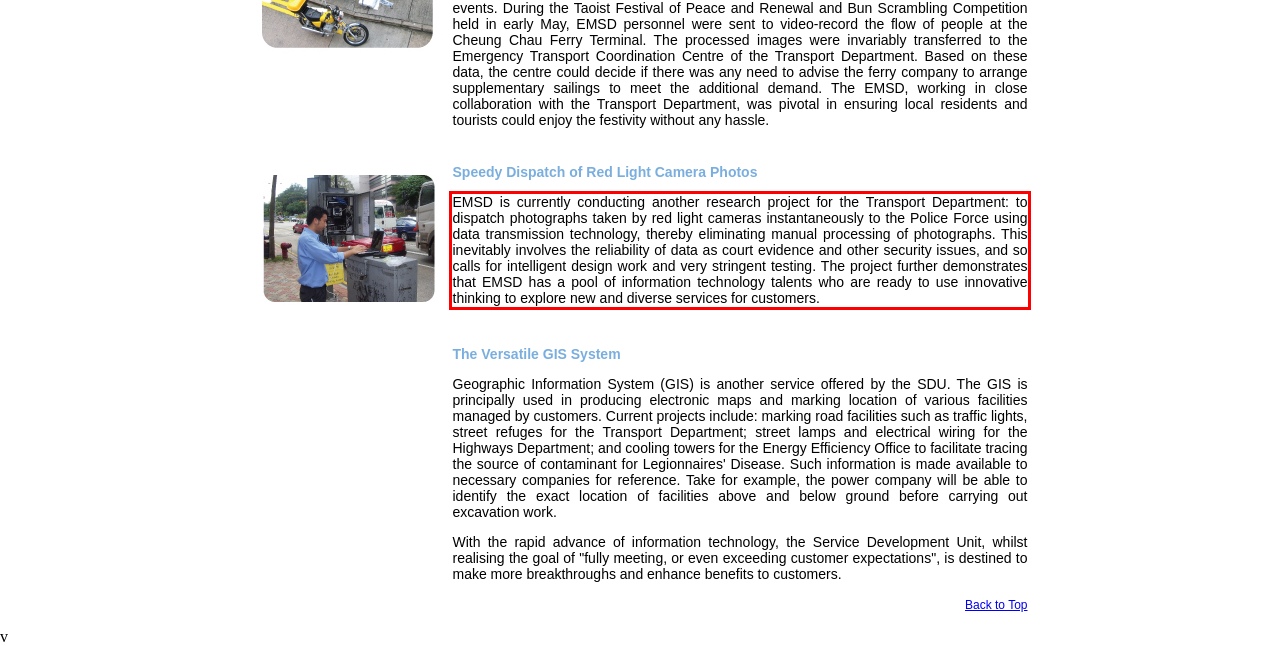Please analyze the provided webpage screenshot and perform OCR to extract the text content from the red rectangle bounding box.

EMSD is currently conducting another research project for the Transport Department: to dispatch photographs taken by red light cameras instantaneously to the Police Force using data transmission technology, thereby eliminating manual processing of photographs. This inevitably involves the reliability of data as court evidence and other security issues, and so calls for intelligent design work and very stringent testing. The project further demonstrates that EMSD has a pool of information technology talents who are ready to use innovative thinking to explore new and diverse services for customers.